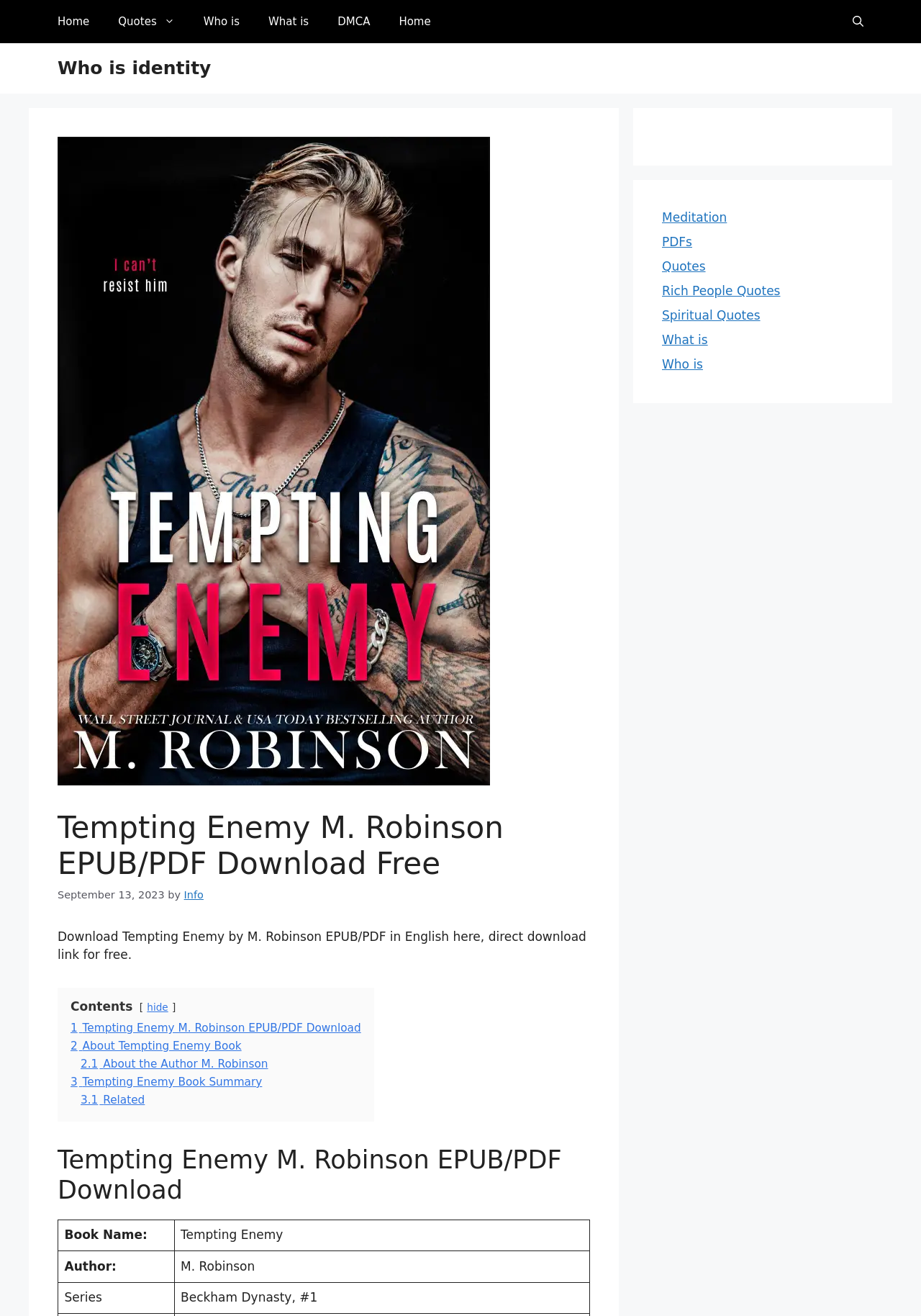Could you identify the text that serves as the heading for this webpage?

Tempting Enemy M. Robinson EPUB/PDF Download Free